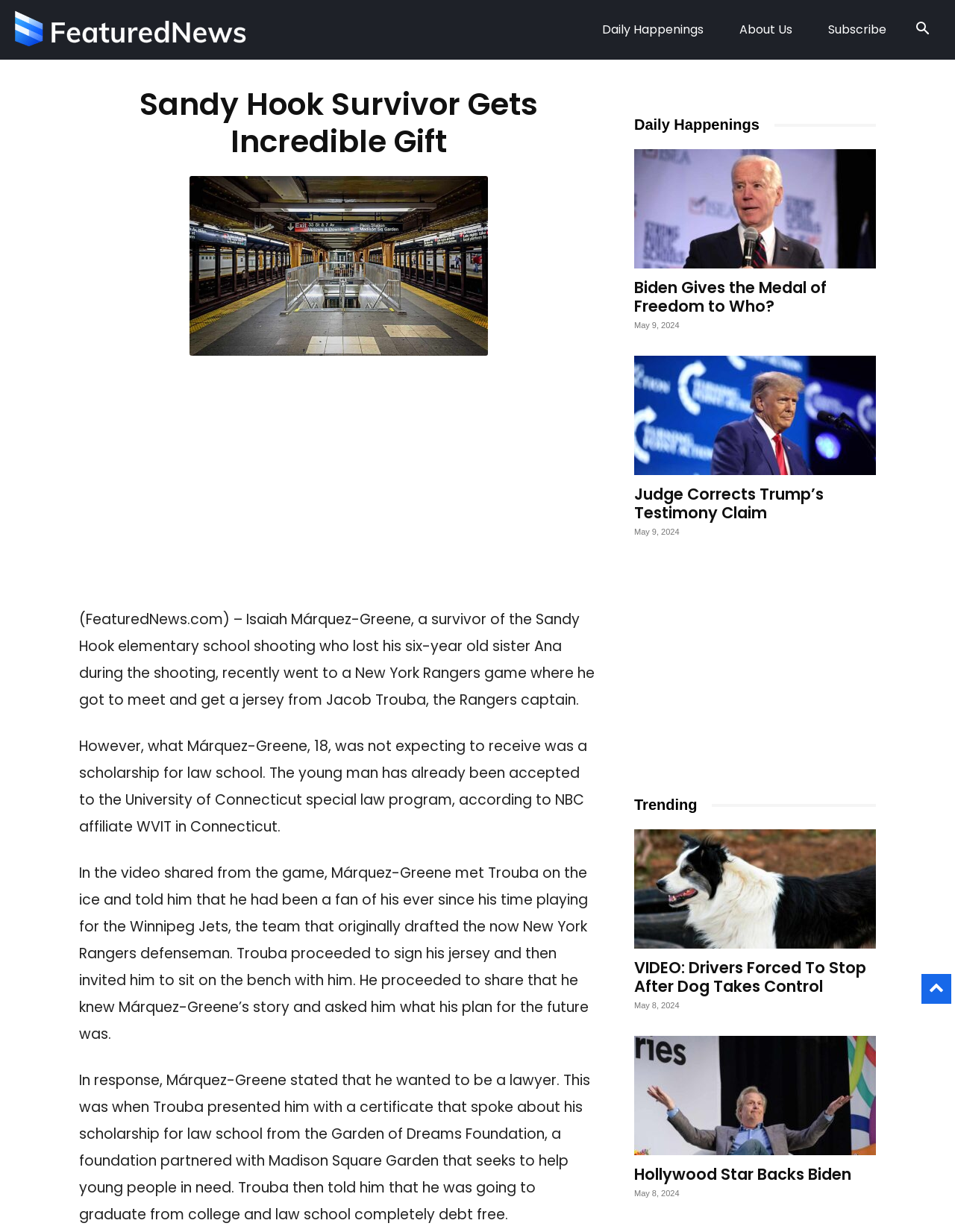Construct a thorough caption encompassing all aspects of the webpage.

The webpage is a news article page with a prominent headline "Sandy Hook Survivor Gets Incredible Gift" at the top. Below the headline, there is an image related to the article. The article itself is divided into several paragraphs, describing the story of Isaiah Márquez-Greene, a survivor of the Sandy Hook elementary school shooting, who received a scholarship for law school from the Garden of Dreams Foundation.

At the top right corner, there is a search button and a logo link. The navigation menu is located below the logo, with links to "Daily Happenings", "About Us", and "Subscribe".

On the right side of the page, there is a section with multiple news articles, each with a heading, a link, and an image. The articles are arranged vertically, with the most recent ones at the top. Each article has a timestamp indicating the date it was published.

There are two advertisements on the page, one above the news articles section and another below it.